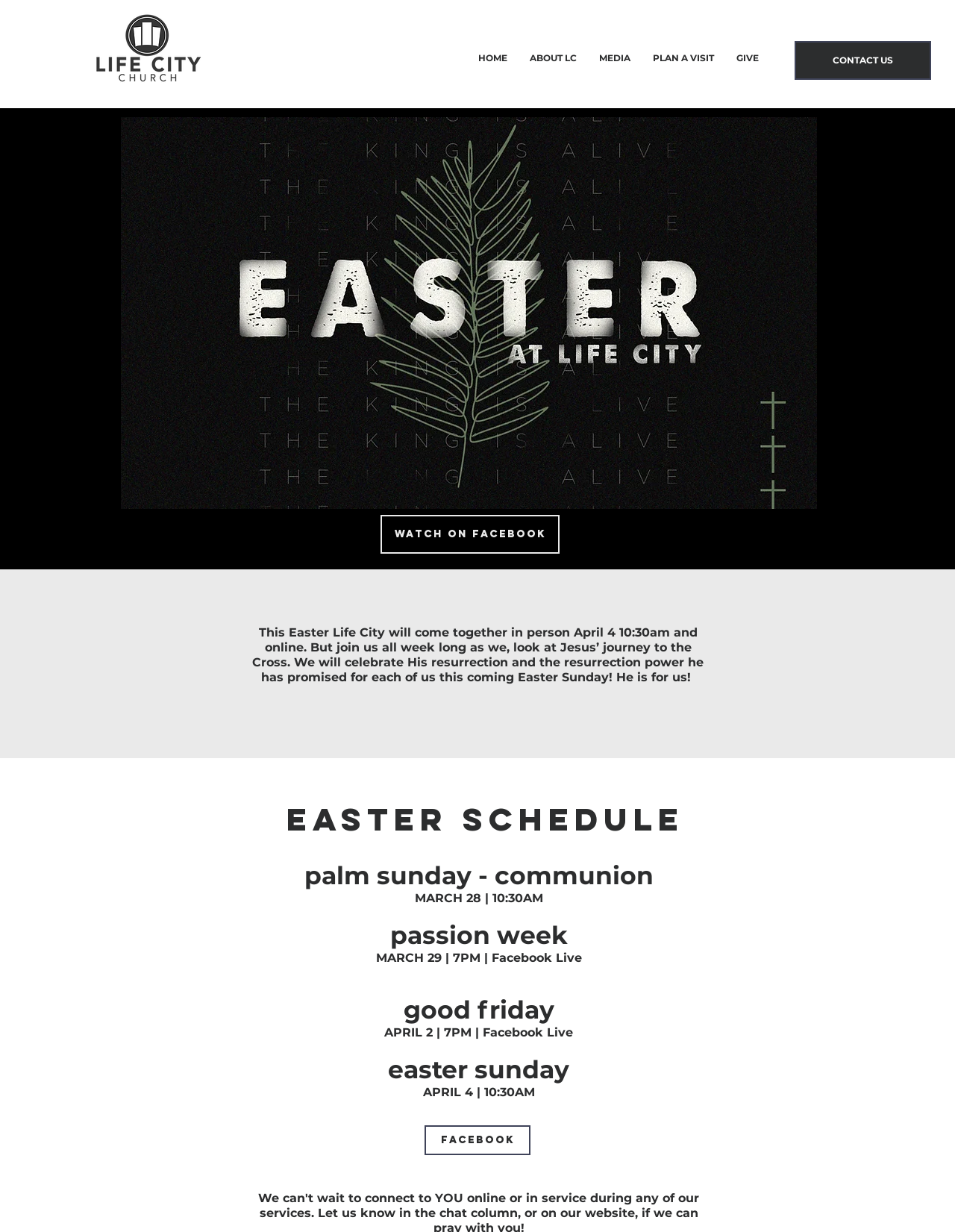Provide a single word or phrase to answer the given question: 
What is the theme of the image 'lifecityb.png'?

Church logo